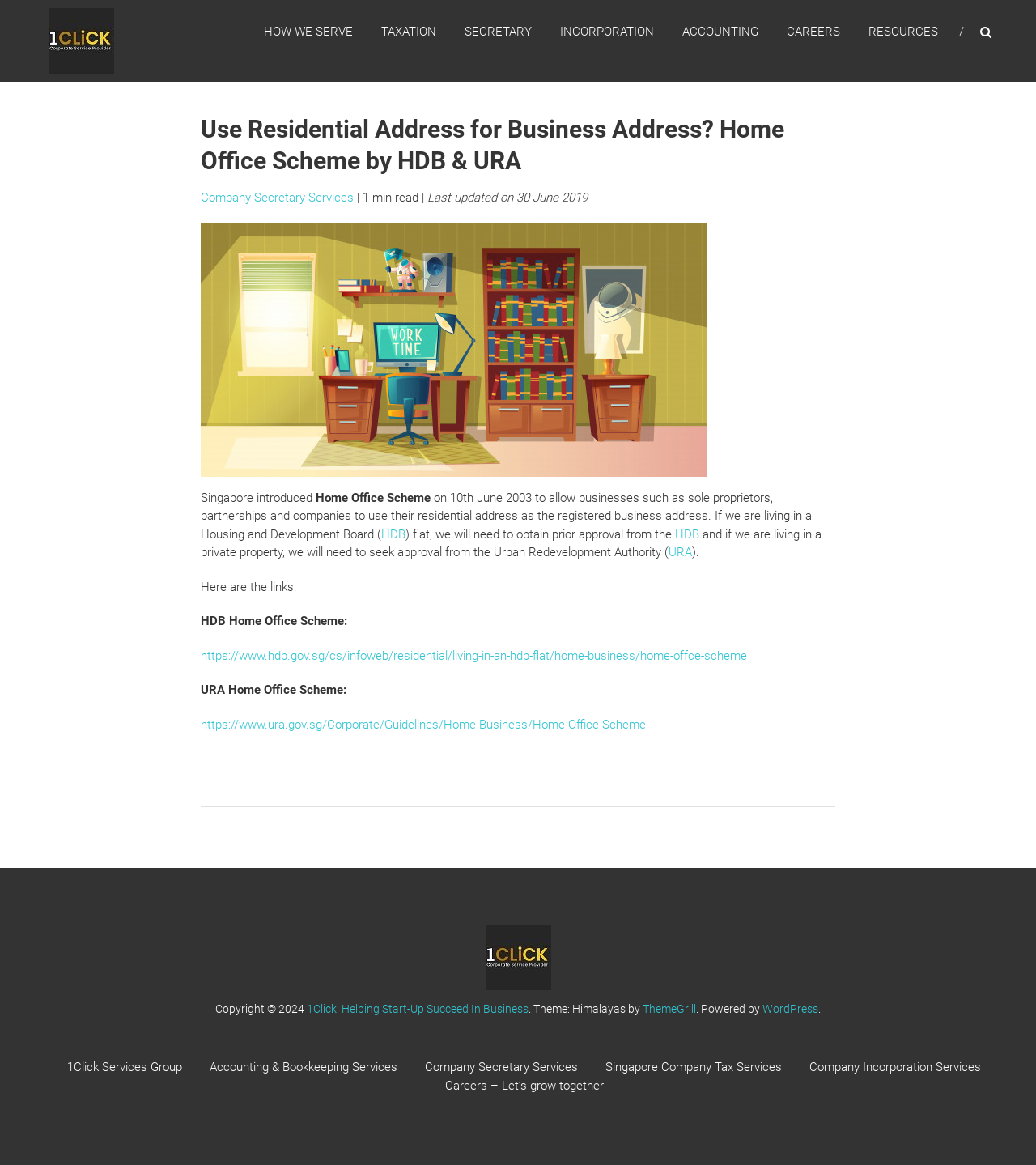Please identify the bounding box coordinates for the region that you need to click to follow this instruction: "Learn more about 'Company Secretary Services'".

[0.194, 0.163, 0.341, 0.176]